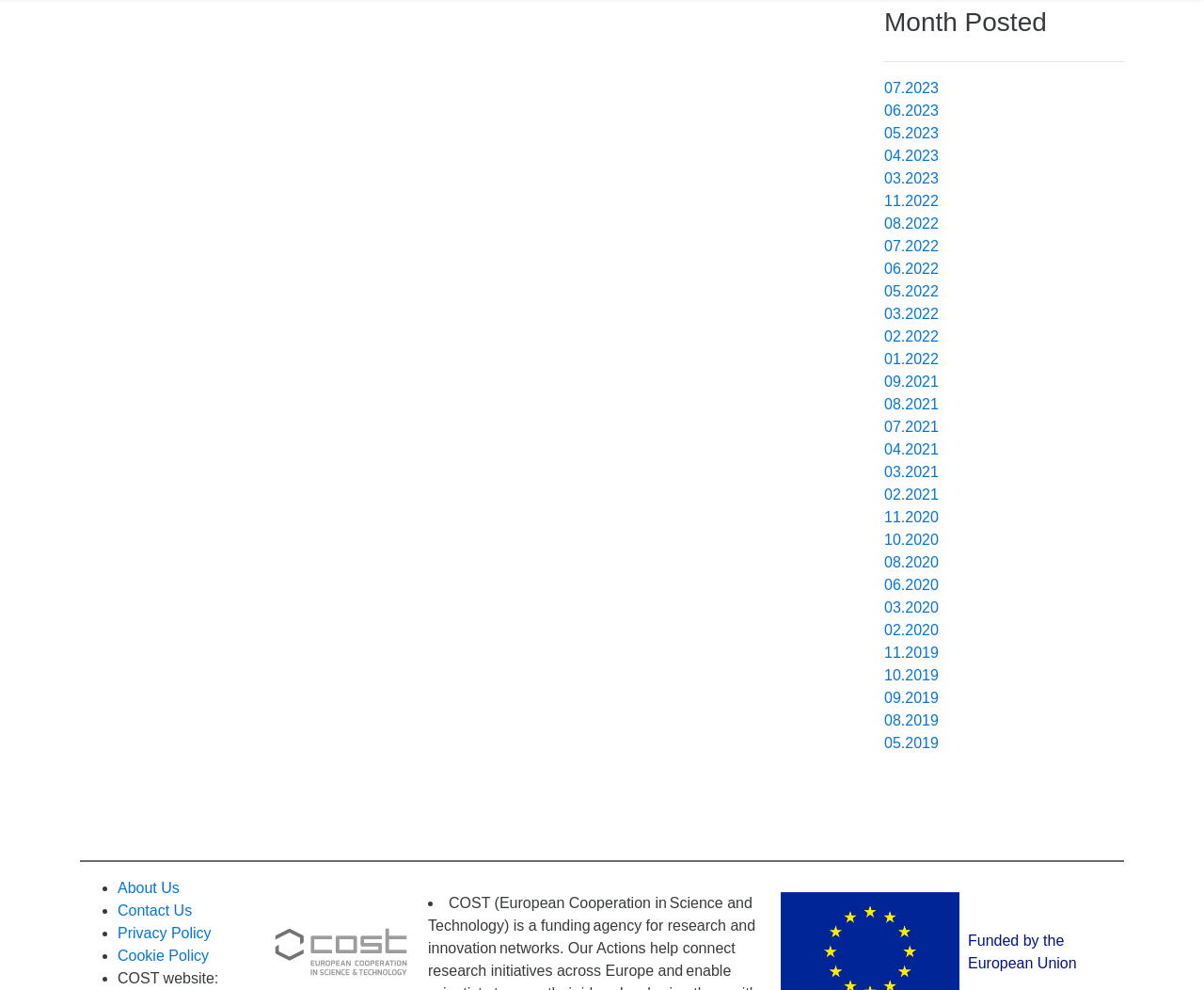Bounding box coordinates are specified in the format (top-left x, top-left y, bottom-right x, bottom-right y). All values are floating point numbers bounded between 0 and 1. Please provide the bounding box coordinate of the region this sentence describes: 07.2021

[0.734, 0.423, 0.78, 0.439]